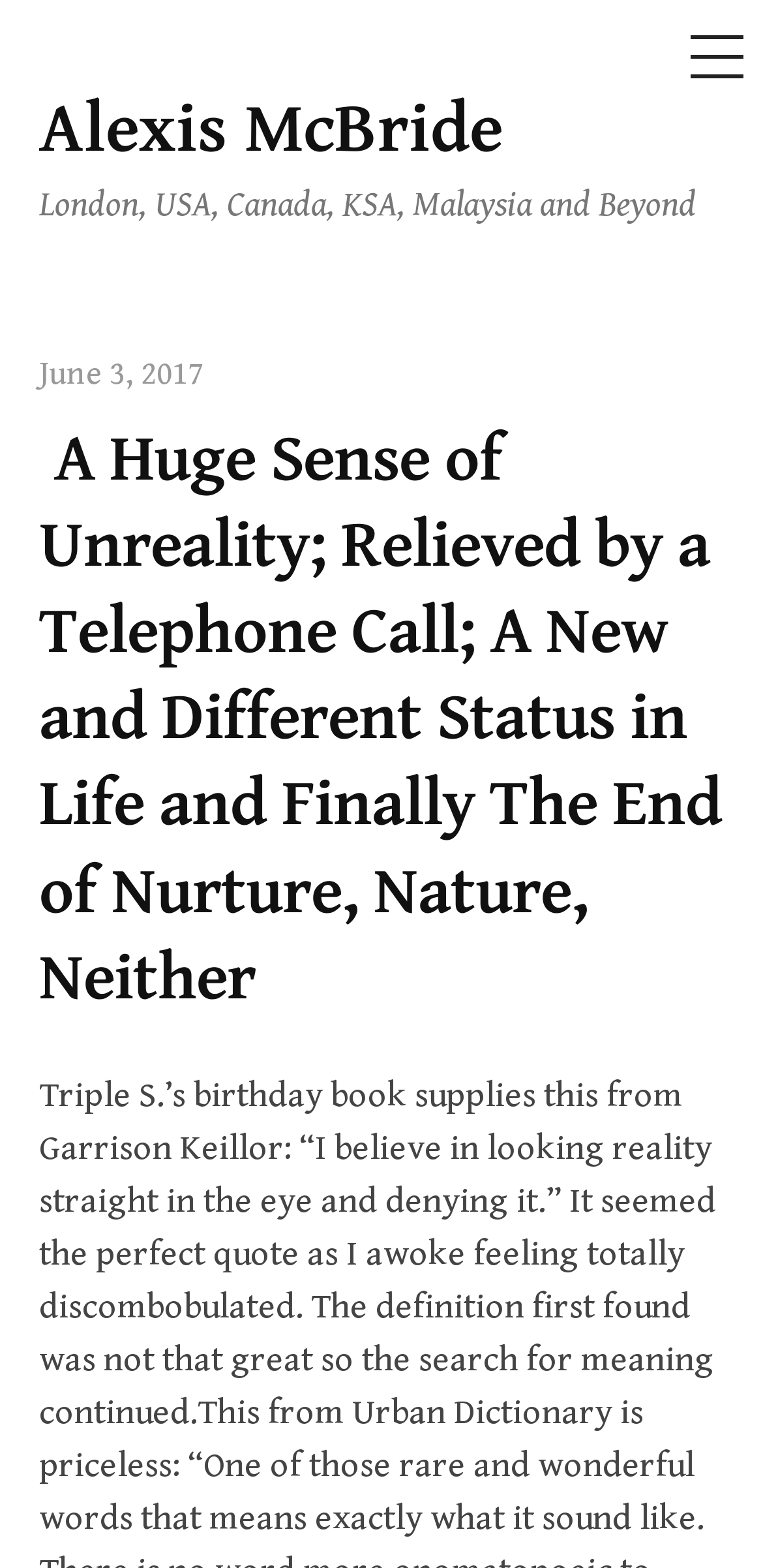Identify the primary heading of the webpage and provide its text.

 A Huge Sense of Unreality; Relieved by a Telephone Call; A New and Different Status in Life and Finally The End of Nurture, Nature, Neither